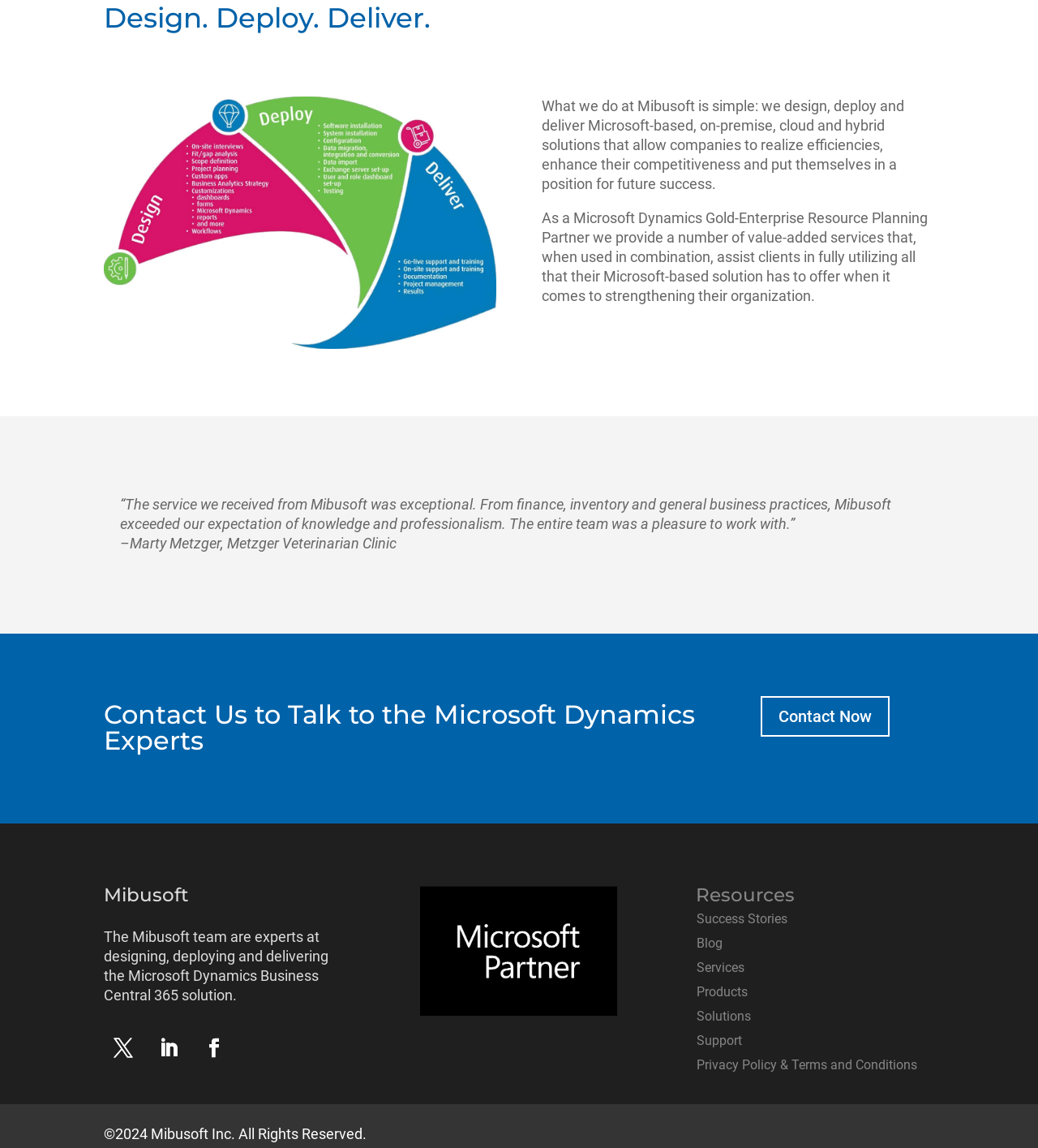What is the name of the veterinarian clinic mentioned in the testimonial?
Based on the image, answer the question with as much detail as possible.

The blockquote element with ID 578 contains a testimonial from Marty Metzger, Metzger Veterinarian Clinic, praising the service received from Mibusoft.